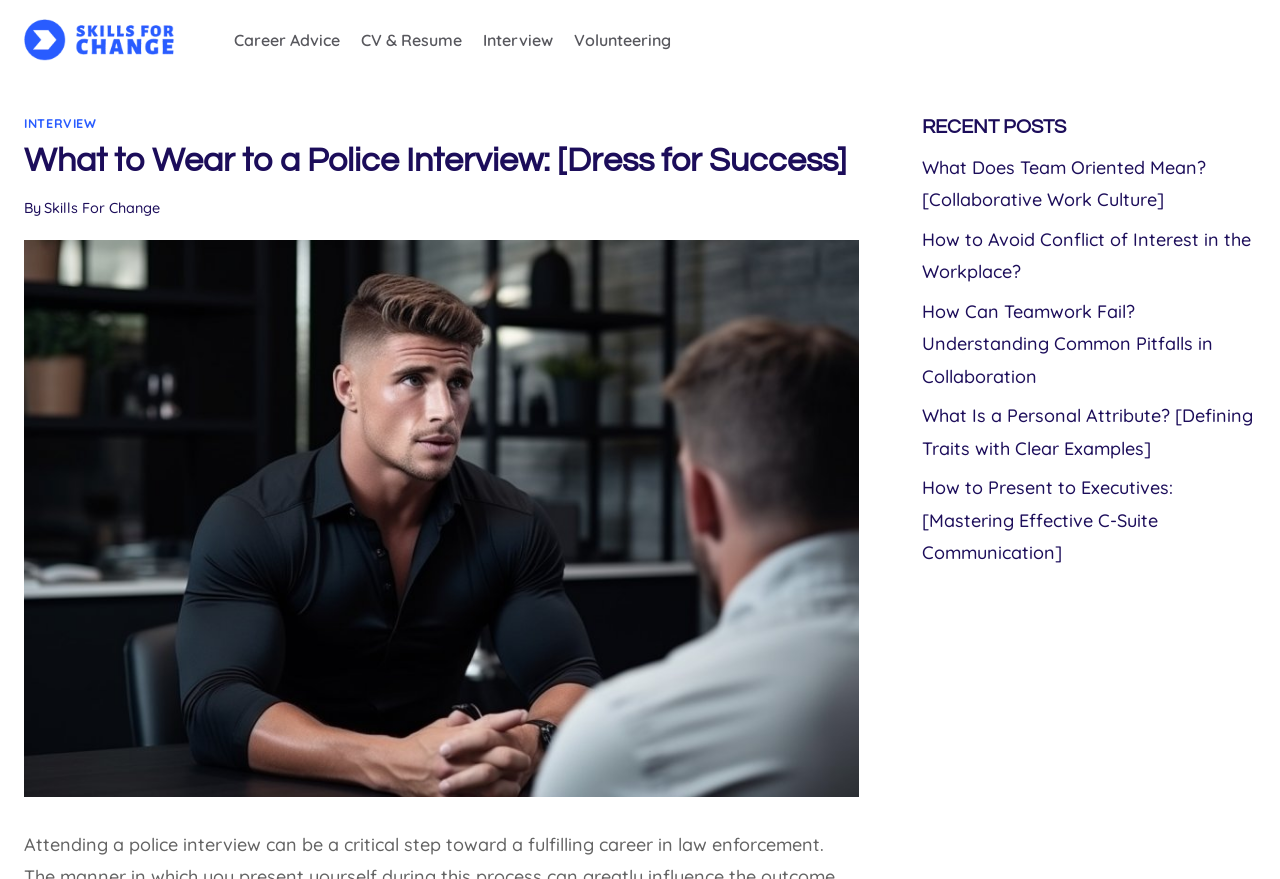Find the bounding box coordinates for the area that must be clicked to perform this action: "read What to Wear to a Police Interview: [Dress for Success]".

[0.019, 0.16, 0.671, 0.207]